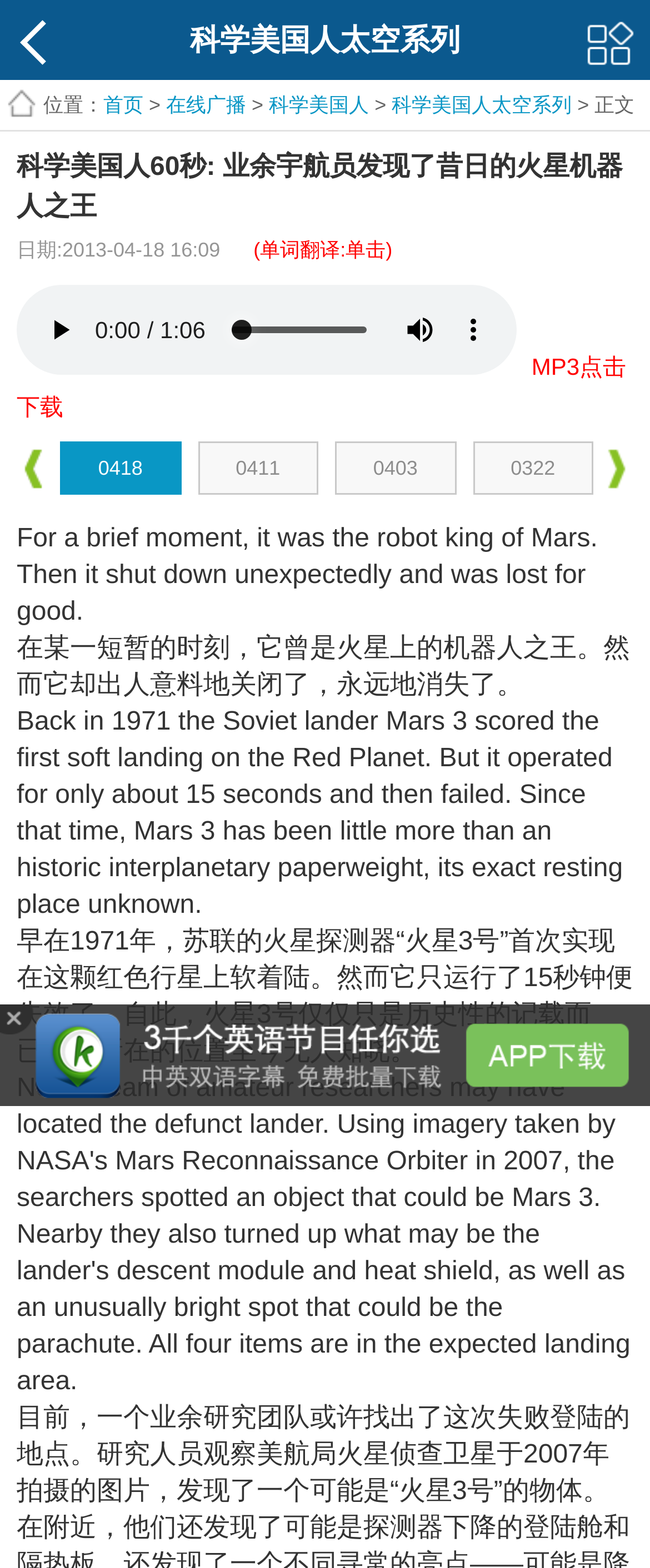Please determine the bounding box coordinates of the element to click in order to execute the following instruction: "mute the audio". The coordinates should be four float numbers between 0 and 1, specified as [left, top, right, bottom].

[0.605, 0.193, 0.687, 0.227]